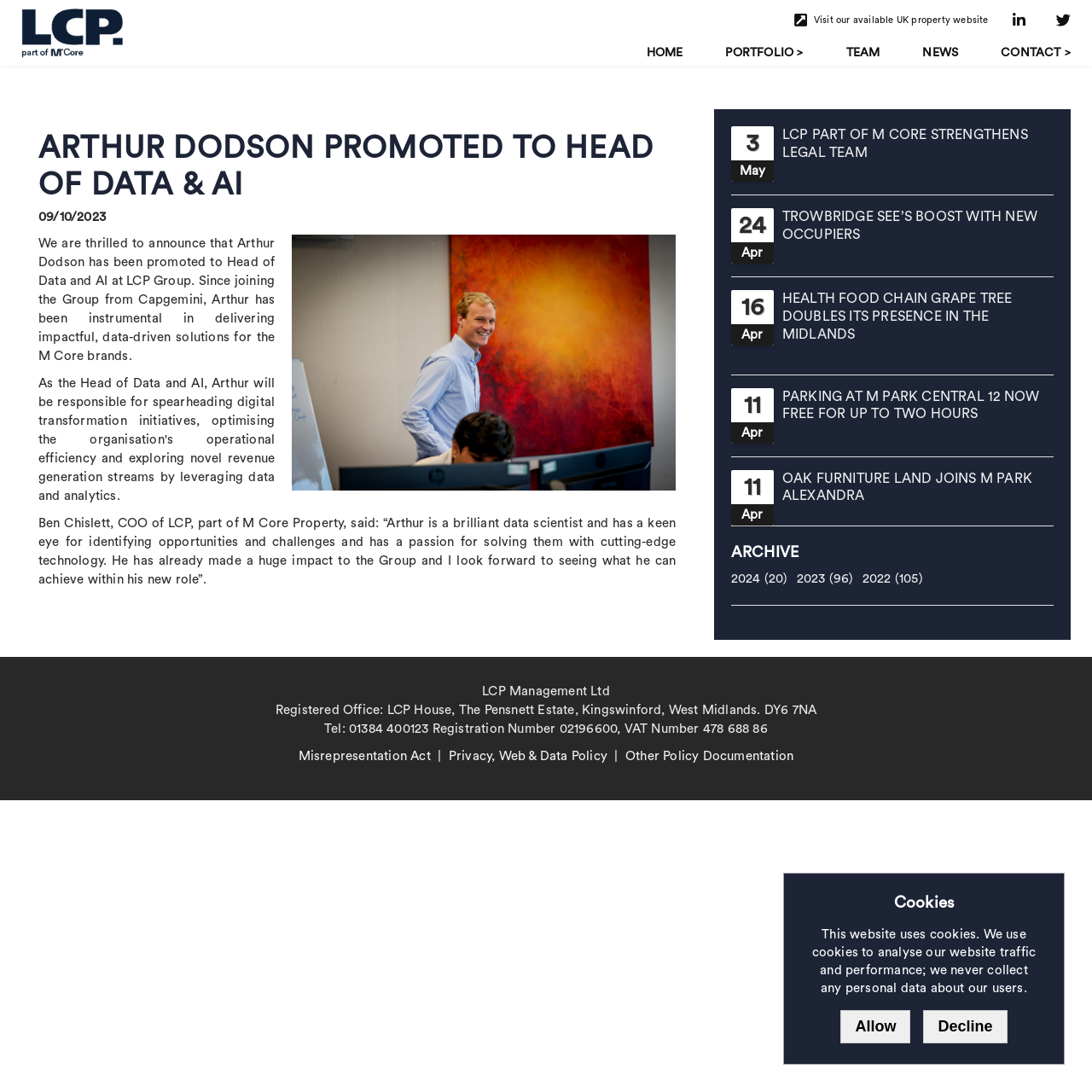Identify the bounding box coordinates of the element that should be clicked to fulfill this task: "View April 2022 articles". The coordinates should be provided as four float numbers between 0 and 1, i.e., [left, top, right, bottom].

None